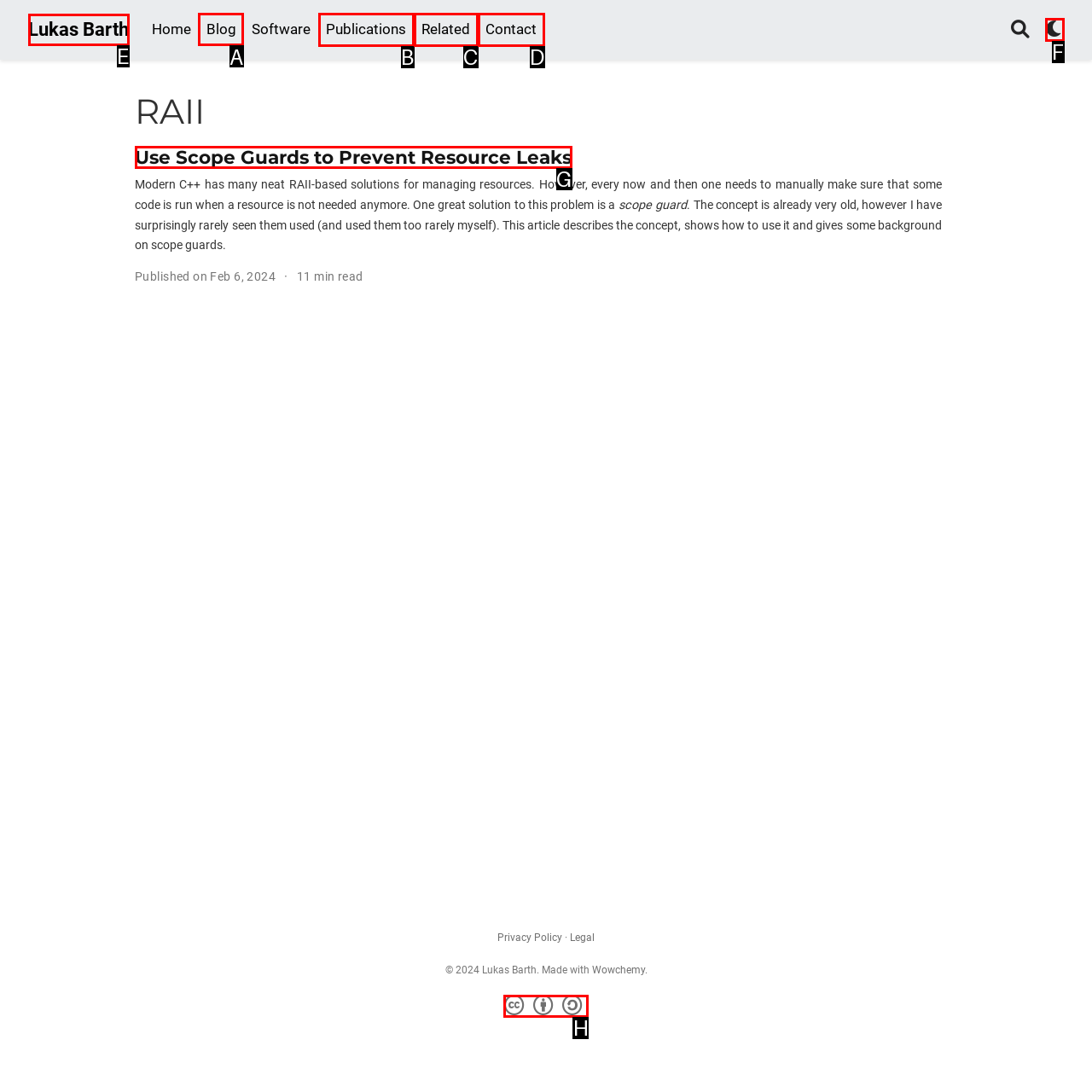Which lettered option should I select to achieve the task: read blog according to the highlighted elements in the screenshot?

A